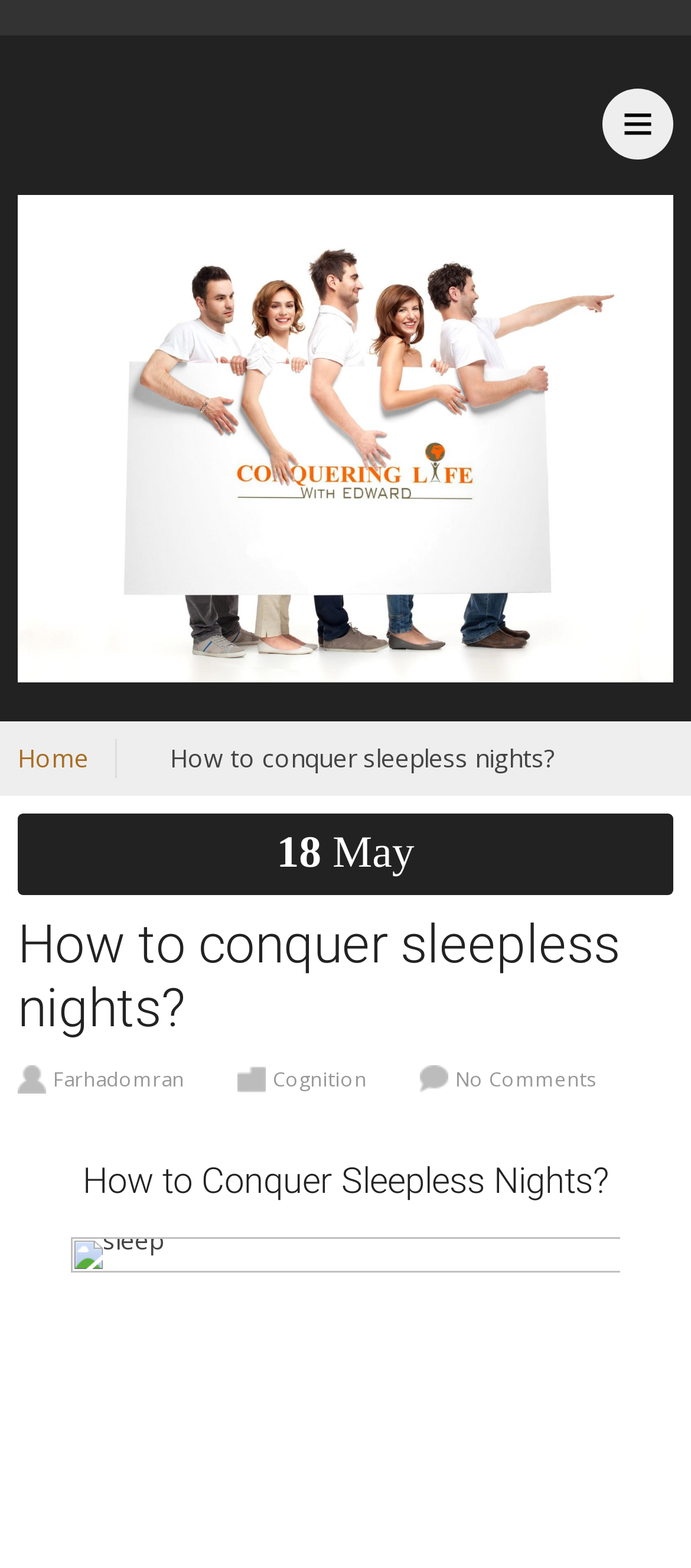Please identify and generate the text content of the webpage's main heading.

How to conquer sleepless nights?